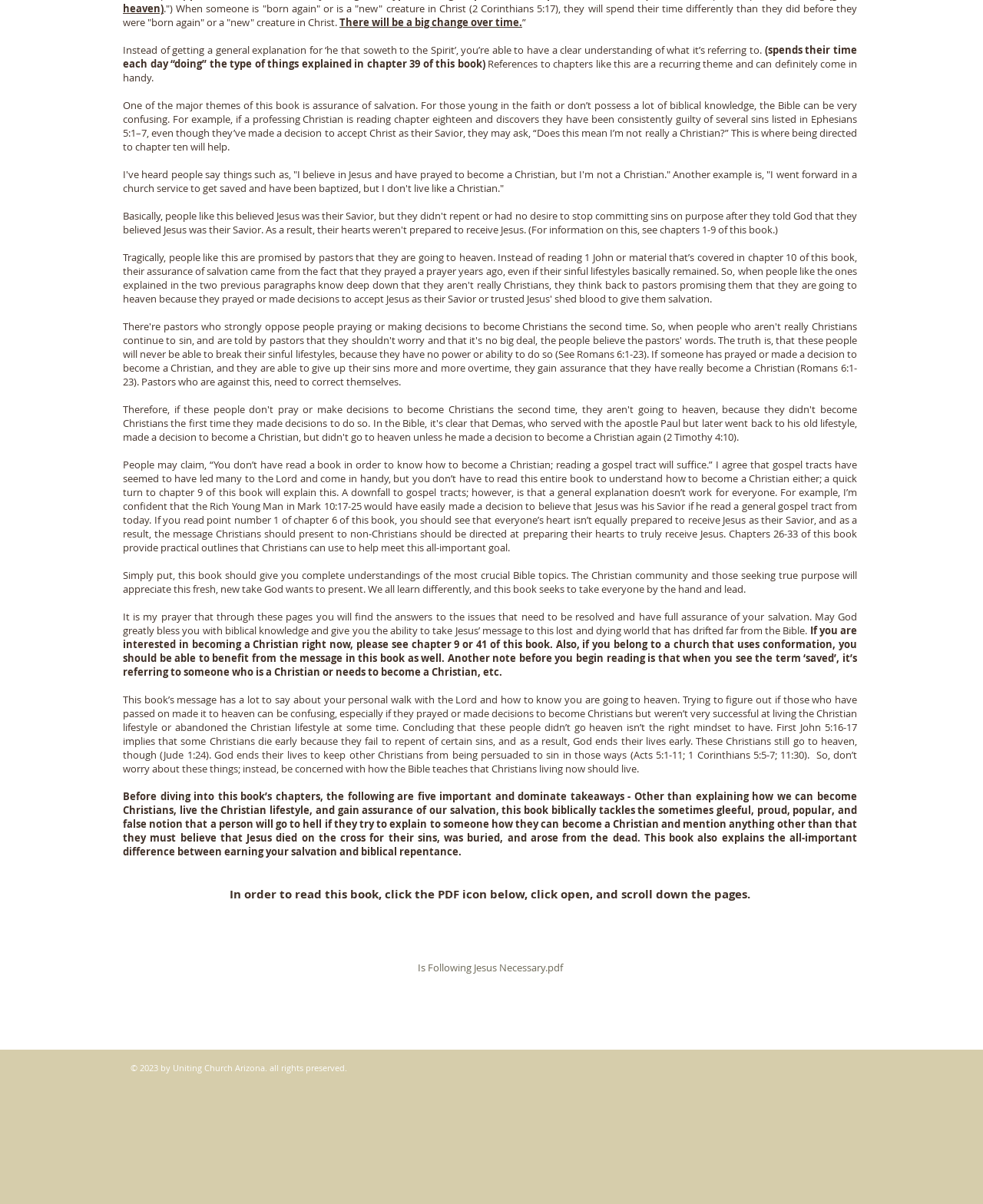What is the purpose of chapters 26-33 in this book?
Please give a well-detailed answer to the question.

According to the text, chapters 26-33 of this book provide practical outlines that Christians can use to help non-Christians prepare their hearts to truly receive Jesus as their Savior.